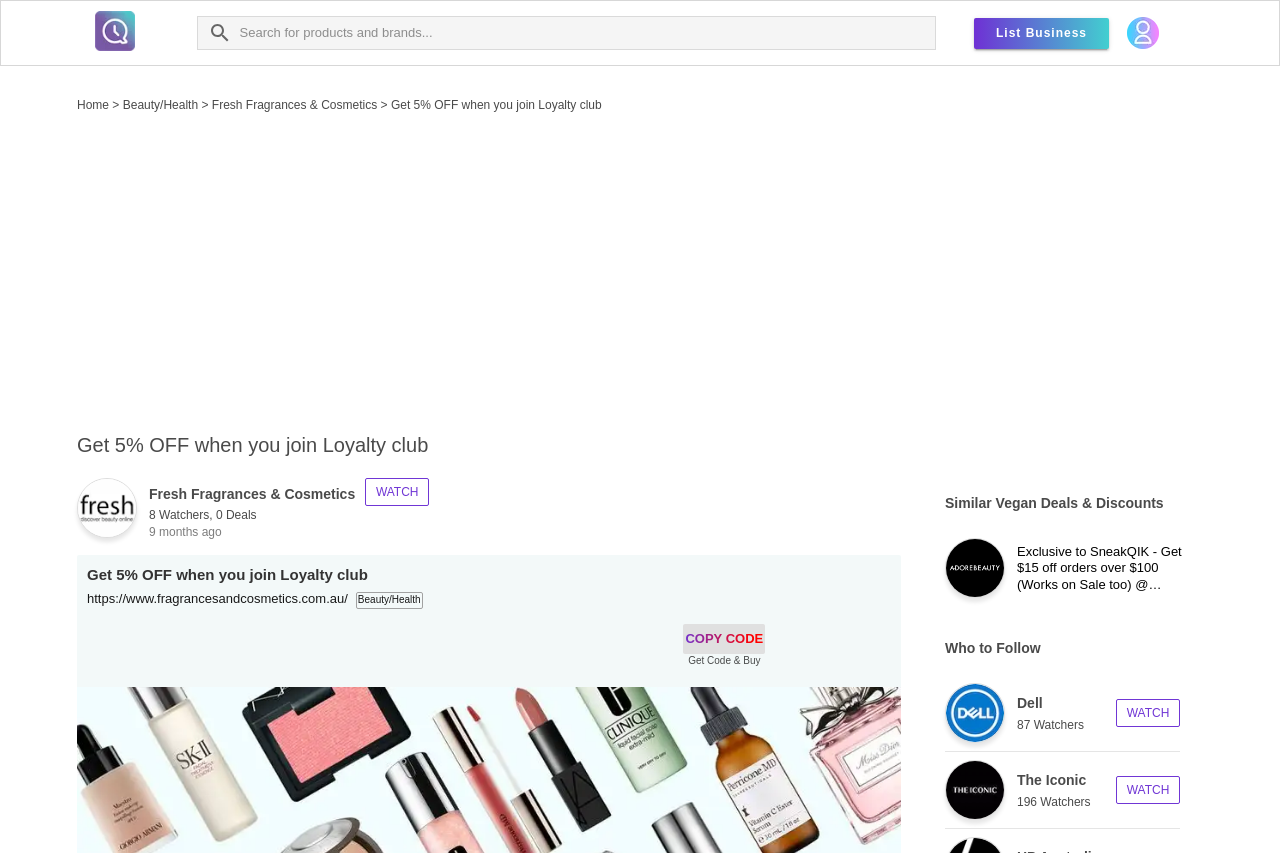Please identify the bounding box coordinates of the clickable region that I should interact with to perform the following instruction: "Login or signup". The coordinates should be expressed as four float numbers between 0 and 1, i.e., [left, top, right, bottom].

[0.868, 0.013, 0.918, 0.064]